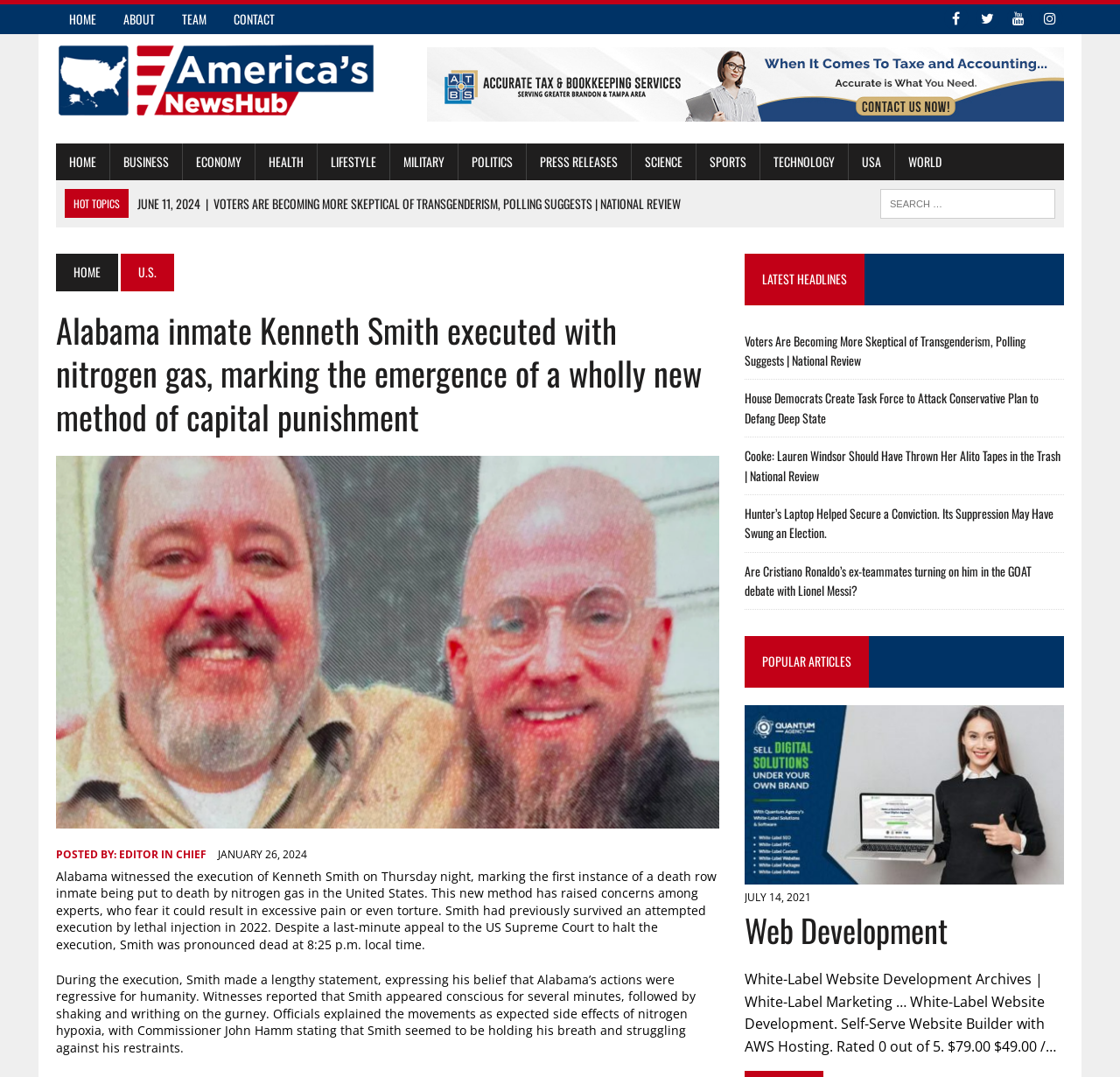Please determine the headline of the webpage and provide its content.

Alabama inmate Kenneth Smith executed with nitrogen gas, marking the emergence of a wholly new method of capital punishment